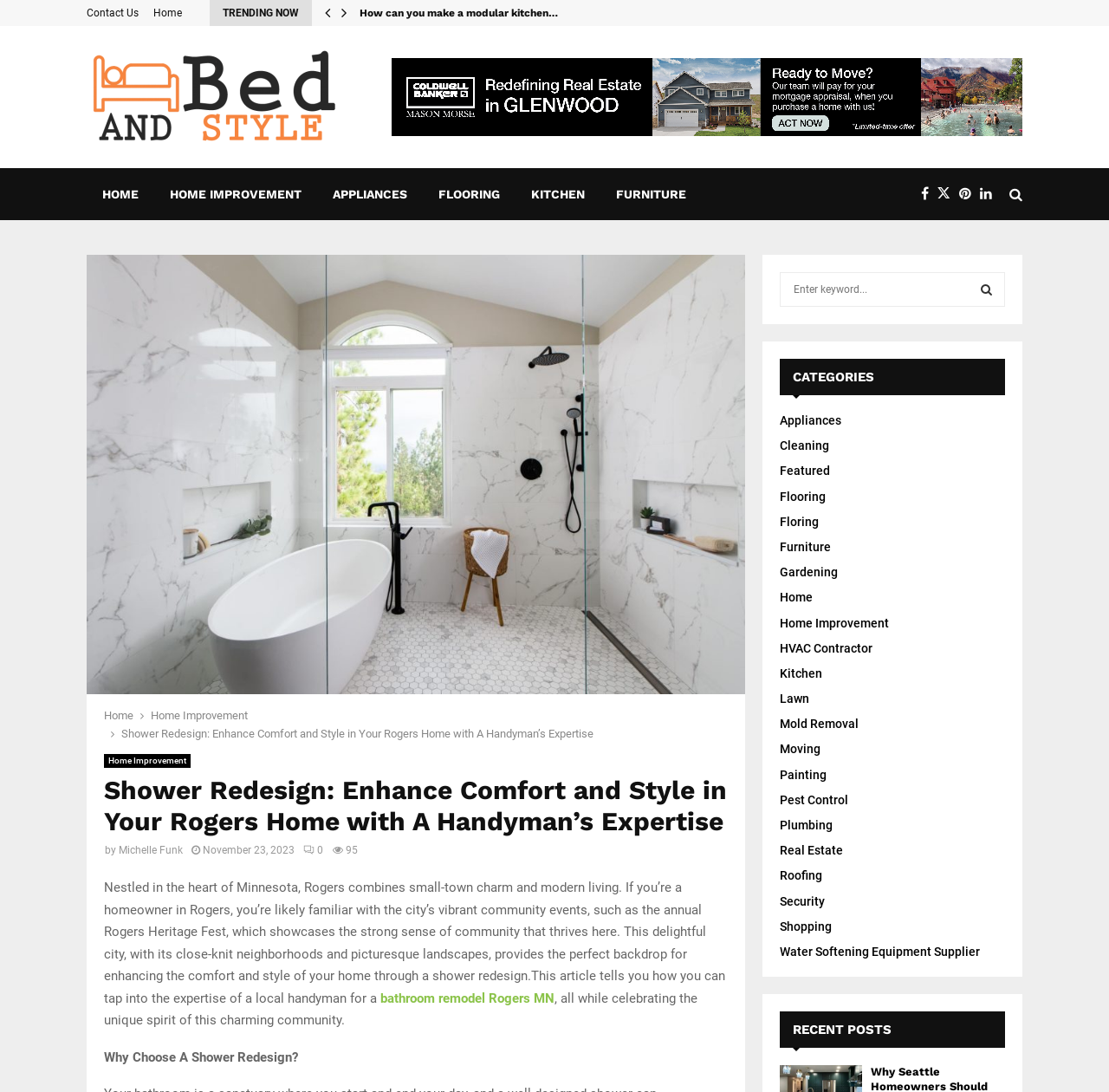Predict the bounding box for the UI component with the following description: "alt="Bed And Style"".

[0.078, 0.04, 0.308, 0.138]